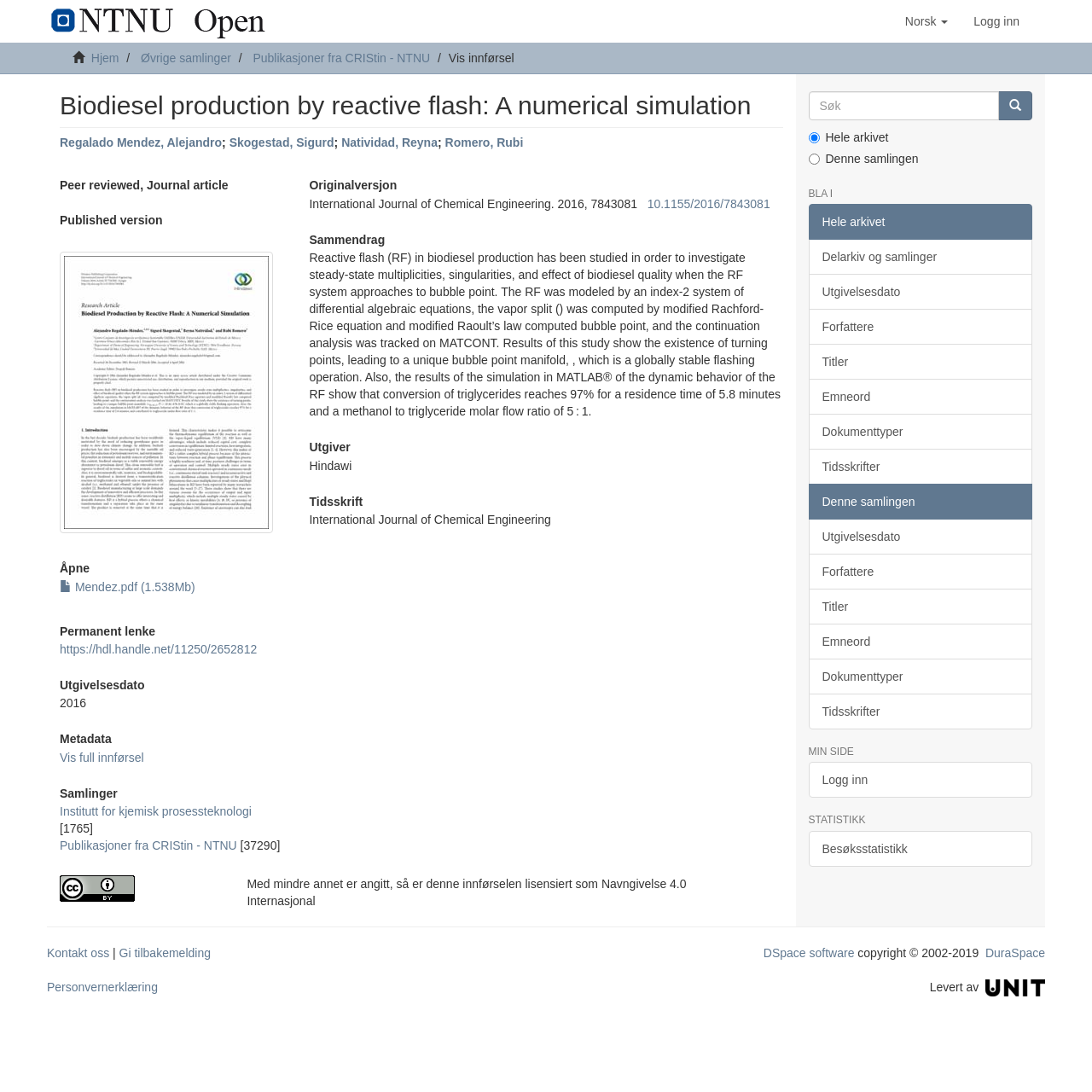Bounding box coordinates are specified in the format (top-left x, top-left y, bottom-right x, bottom-right y). All values are floating point numbers bounded between 0 and 1. Please provide the bounding box coordinate of the region this sentence describes: About

None